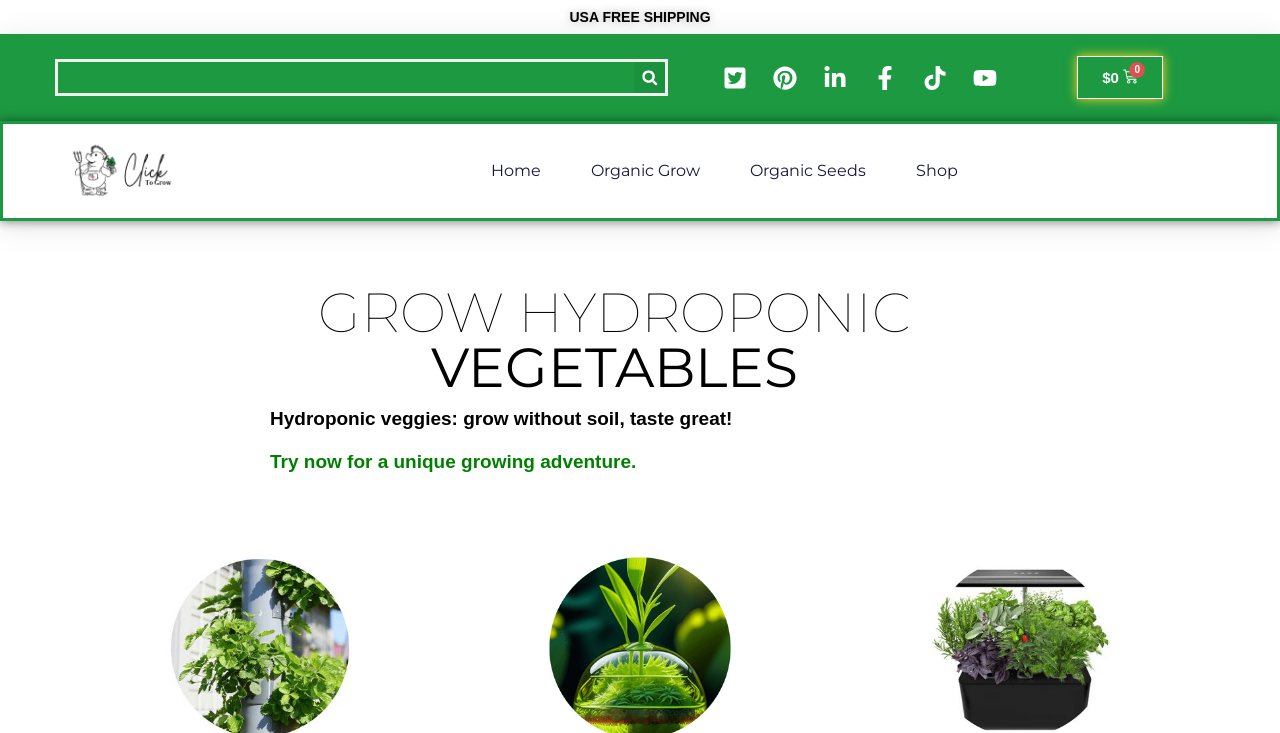What type of products are sold on this website?
Using the details shown in the screenshot, provide a comprehensive answer to the question.

The webpage has links to 'Organic Grow' and 'Organic Seeds' which suggests that the website sells products related to hydroponic gardening and organic seeds.